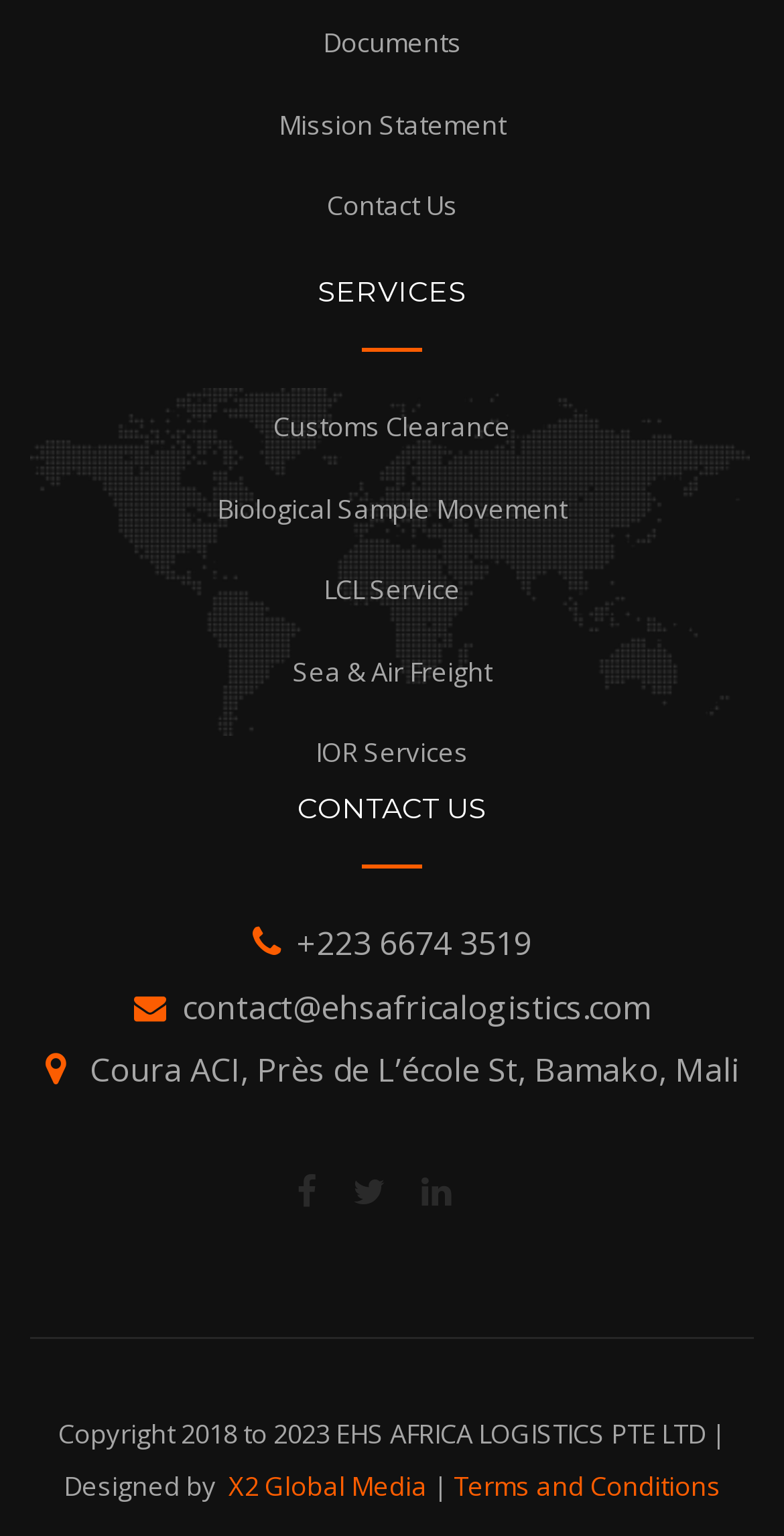Using details from the image, please answer the following question comprehensively:
What is the phone number of EHS Africa Logistics?

I found a link on the webpage with the phone number '+223 6674 3519', which is likely the contact phone number of EHS Africa Logistics.